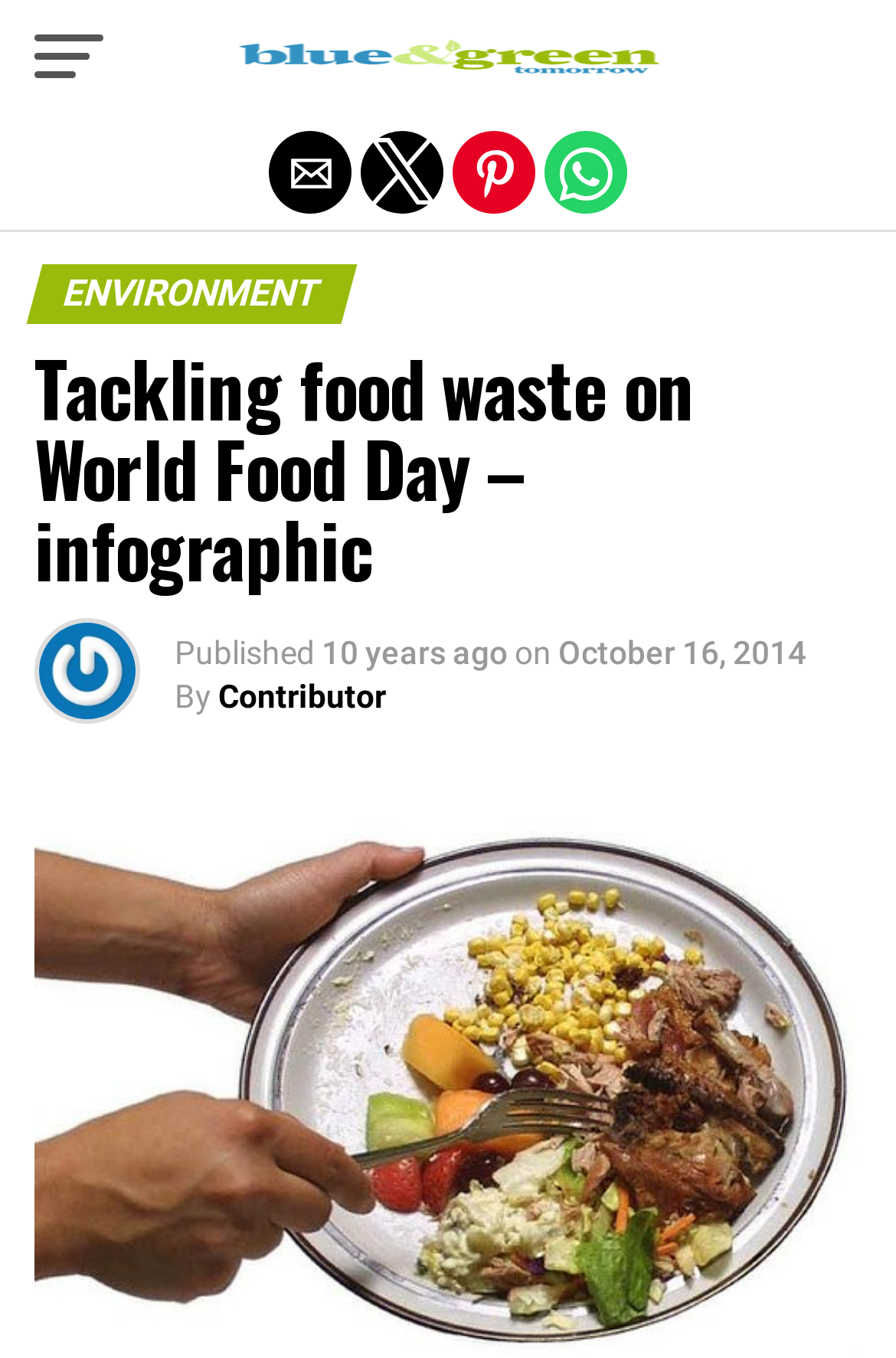Using the provided element description "parent_node: Blue and Green Tomorrow", determine the bounding box coordinates of the UI element.

[0.254, 0.042, 0.746, 0.074]